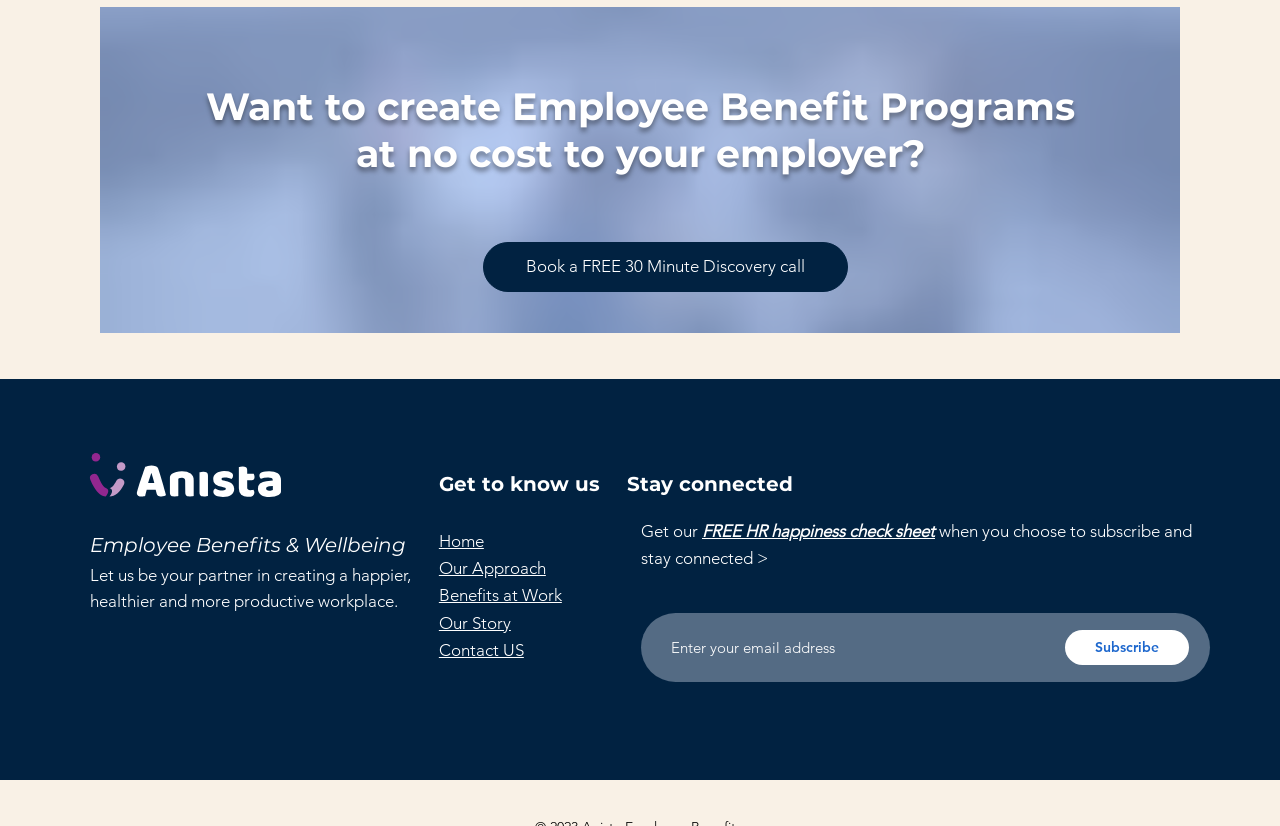What is the purpose of the 'Book a FREE 30 Minute Discovery call' button?
Based on the image, answer the question with a single word or brief phrase.

Schedule a call